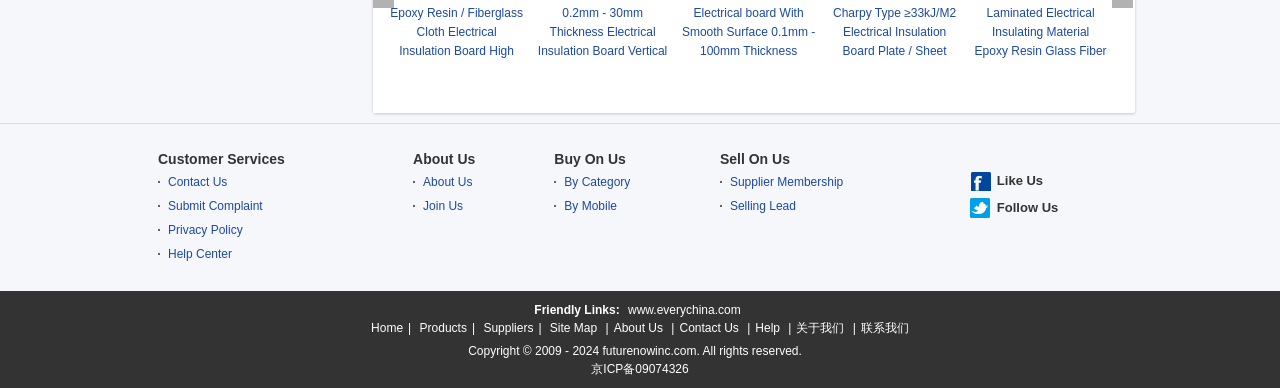Give the bounding box coordinates for the element described as: "Buy On Us".

[0.433, 0.389, 0.489, 0.43]